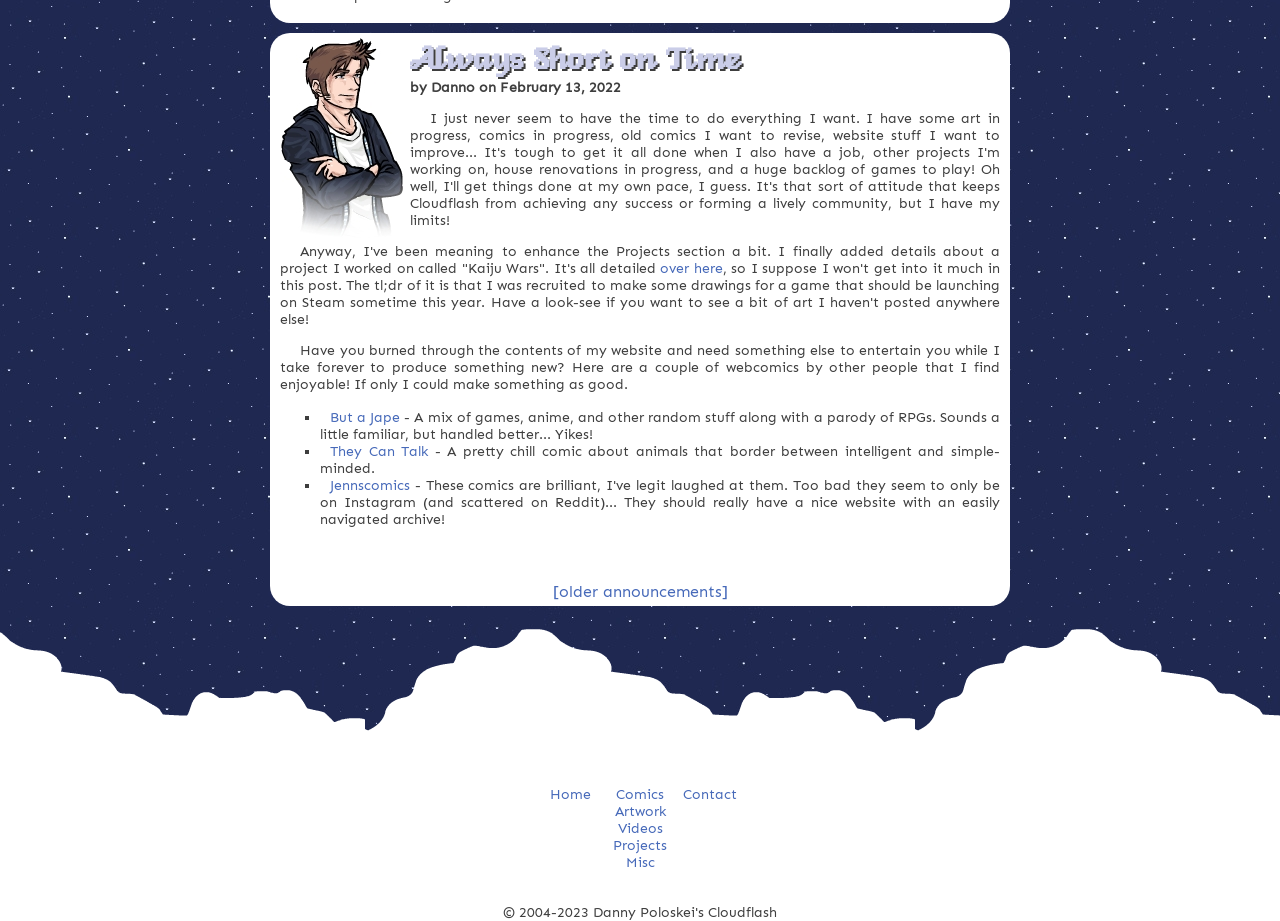Based on the image, provide a detailed and complete answer to the question: 
How many webcomics are recommended by the author?

The author recommends three webcomics by other people, which are 'But a Jape', 'They Can Talk', and 'Jennscomics', and provides a brief description of each.